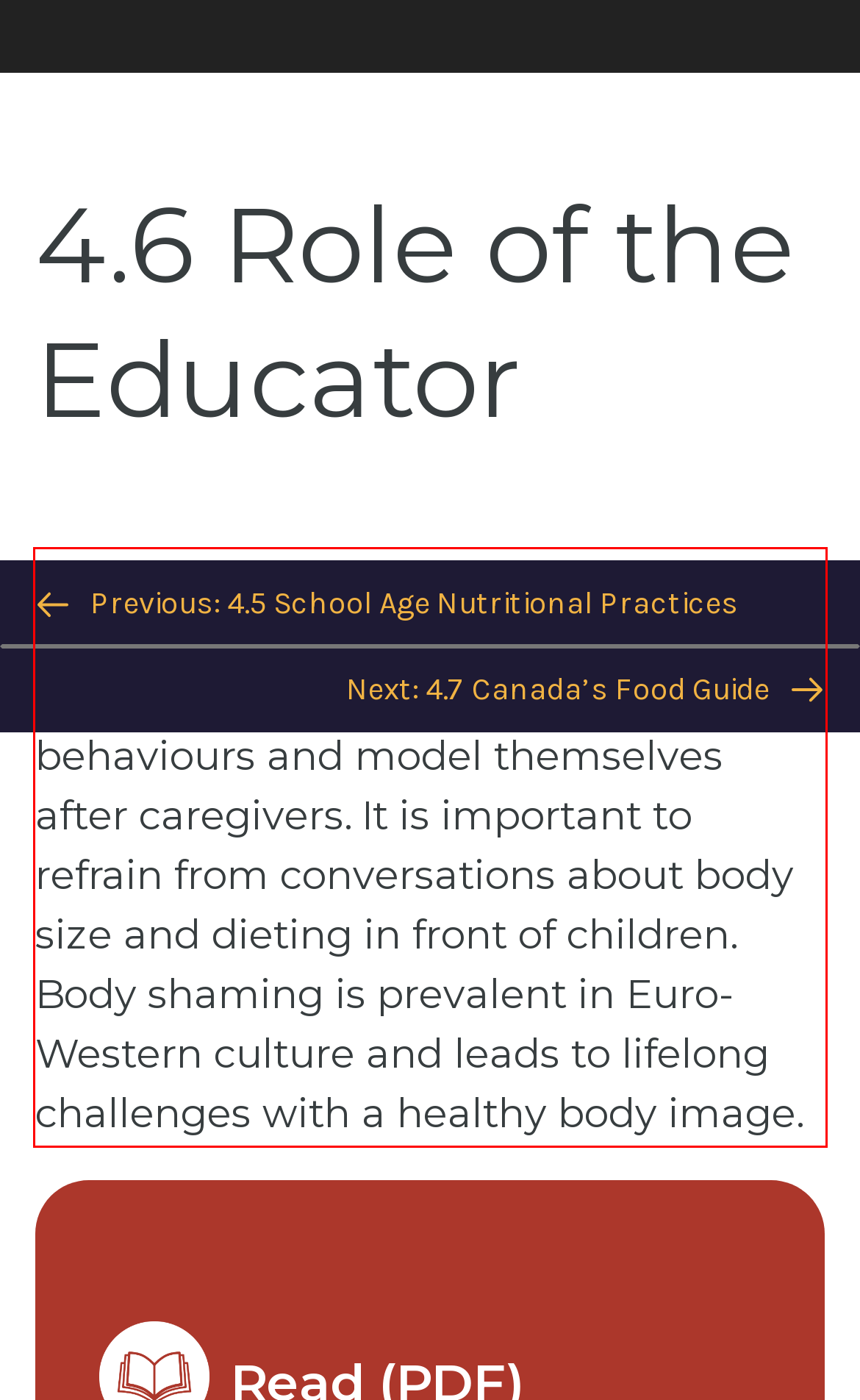Identify and transcribe the text content enclosed by the red bounding box in the given screenshot.

Educators hold a lot of power in relation to nutritional guidance for young children. Children watch adults’ behaviours and model themselves after caregivers. It is important to refrain from conversations about body size and dieting in front of children. Body shaming is prevalent in Euro-Western culture and leads to lifelong challenges with a healthy body image.